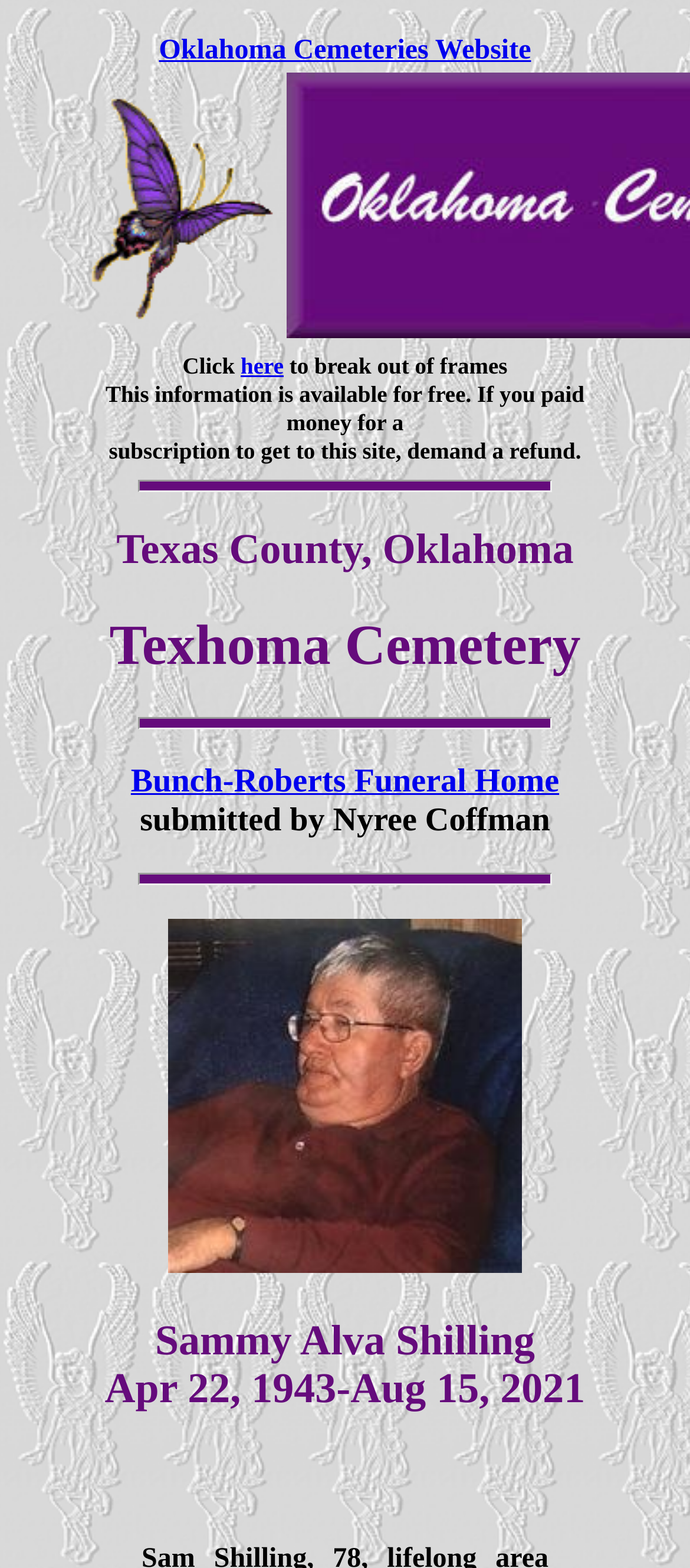Carefully examine the image and provide an in-depth answer to the question: What is the name of the cemetery?

I found the answer by looking at the headings on the webpage. The second heading says 'Texhoma Cemetery', which suggests that this is the name of the cemetery being referred to.